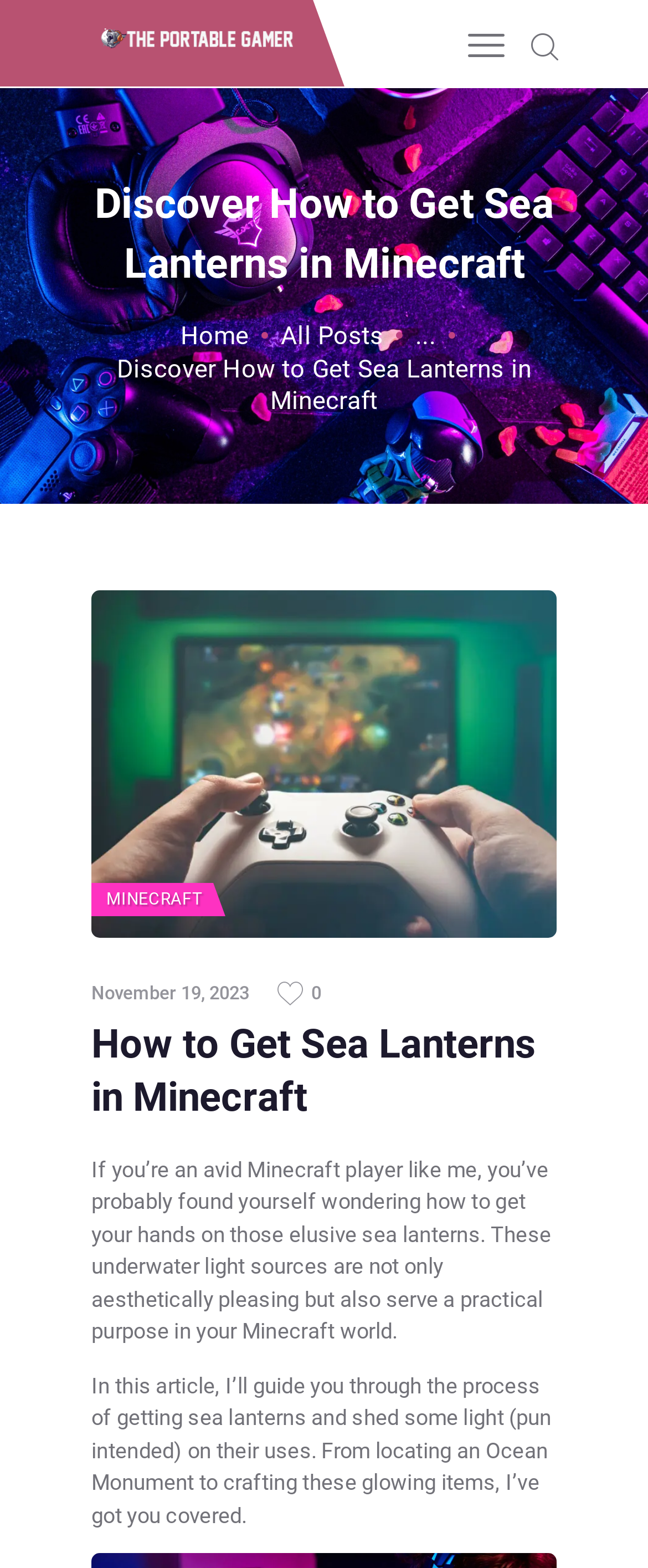Use the information in the screenshot to answer the question comprehensively: What is the date of the article 'How to Get Sea Lanterns in Minecraft'?

The date of the article is obtained from the link 'November 19, 2023' present in the webpage, which suggests that the article was published on this date.